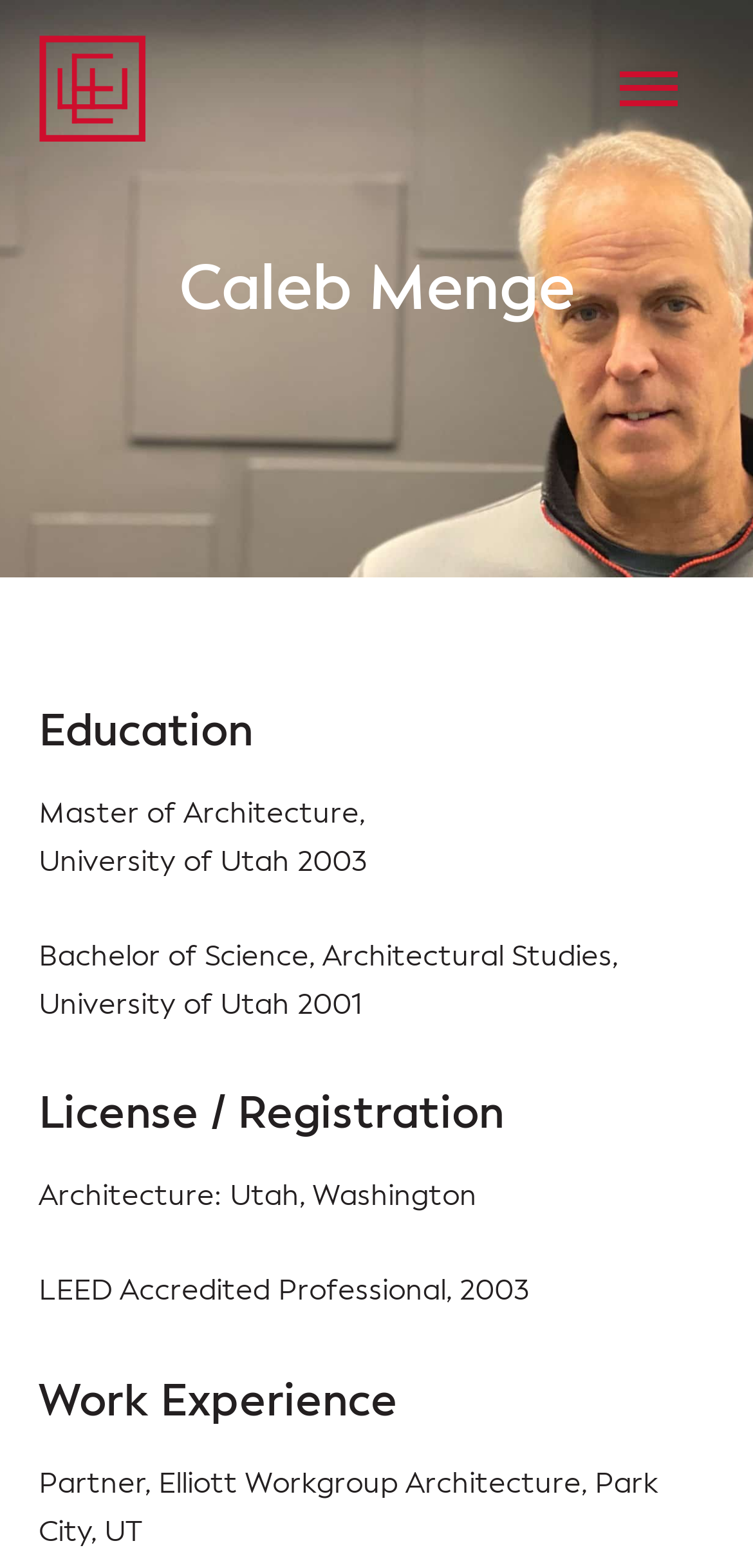What is Caleb Menge's highest education degree? Using the information from the screenshot, answer with a single word or phrase.

Master of Architecture